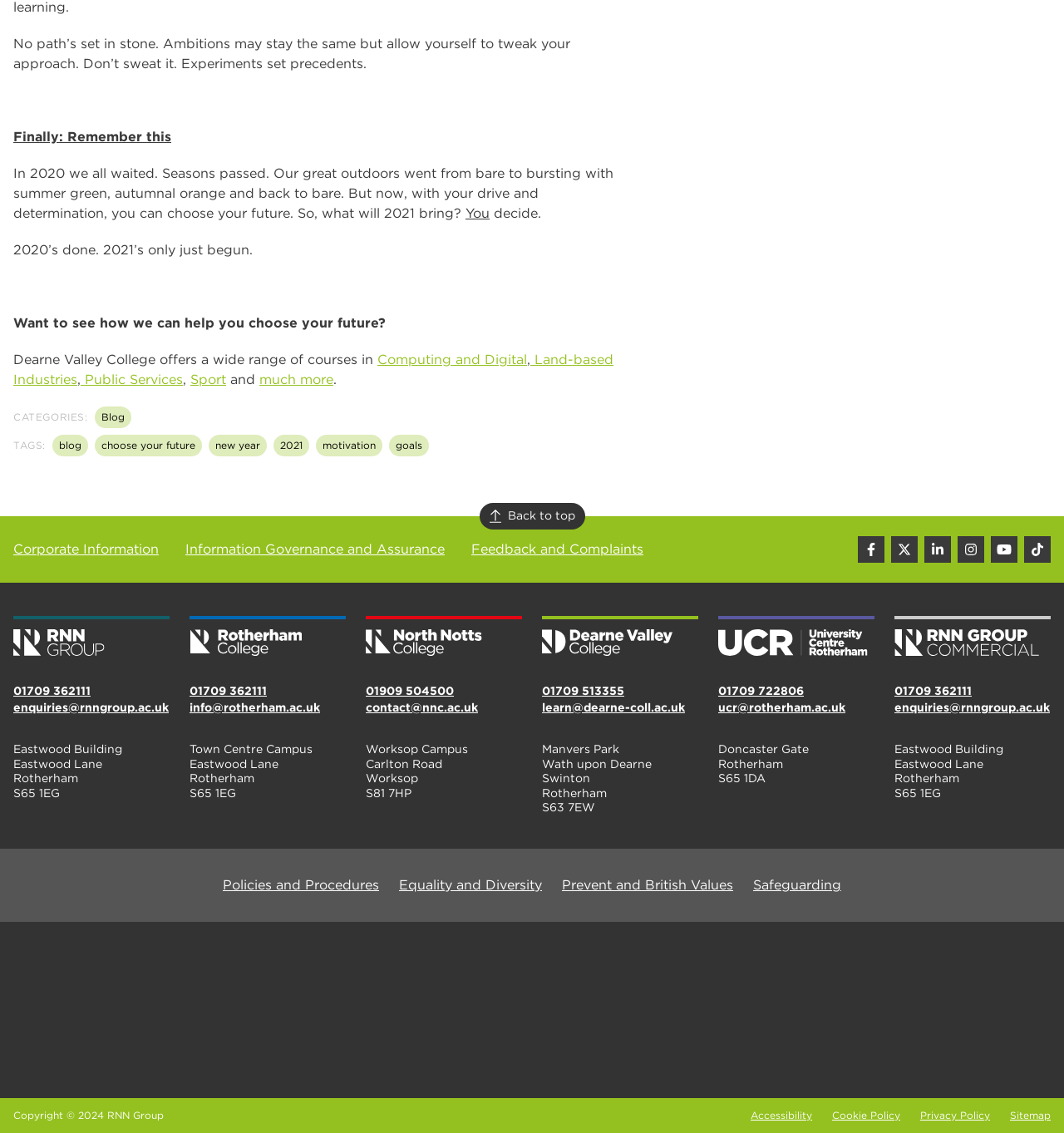Analyze the image and provide a detailed answer to the question: What is the main action suggested to the user?

The webpage has a prominent message 'You decide.' and 'Want to see how we can help you choose your future?' which suggests that the main action suggested to the user is to make a decision about their future, likely in the context of education or career.